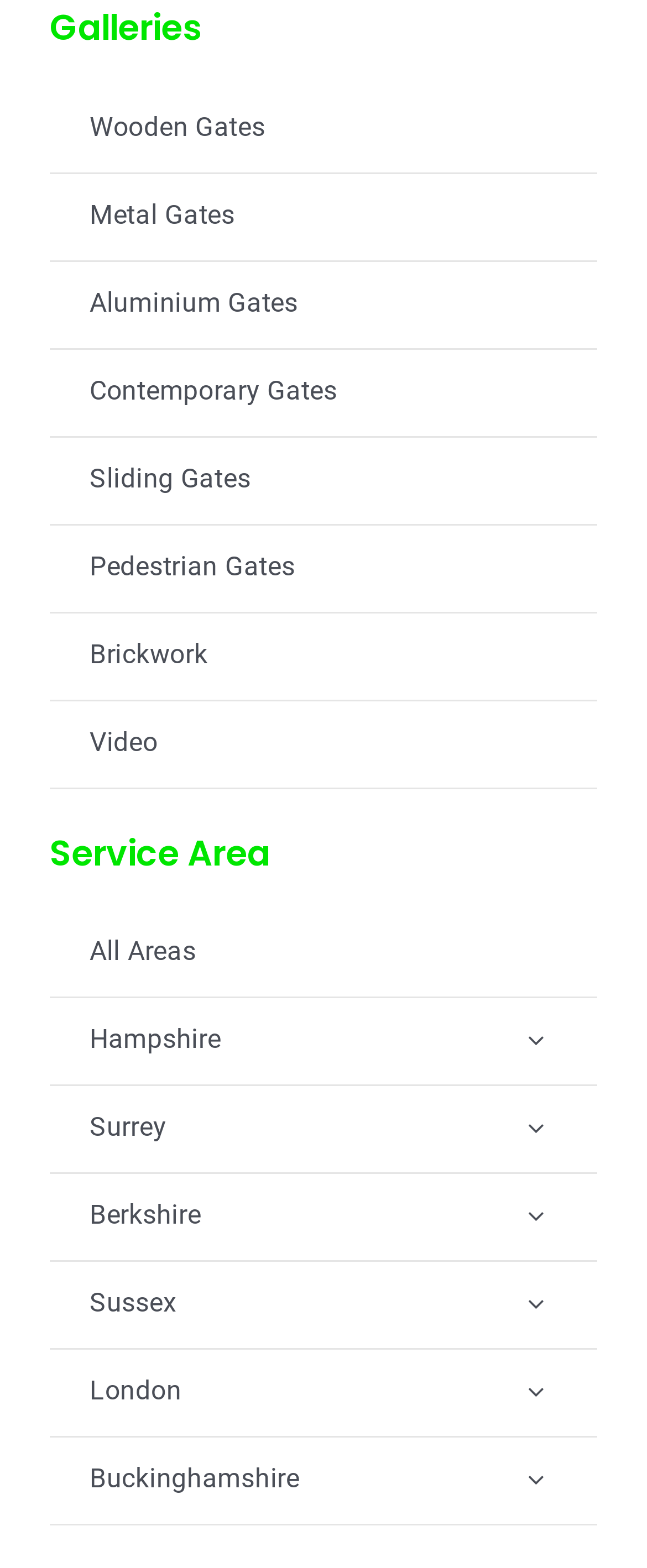Respond to the following question using a concise word or phrase: 
What is the first type of gate listed?

Wooden Gates